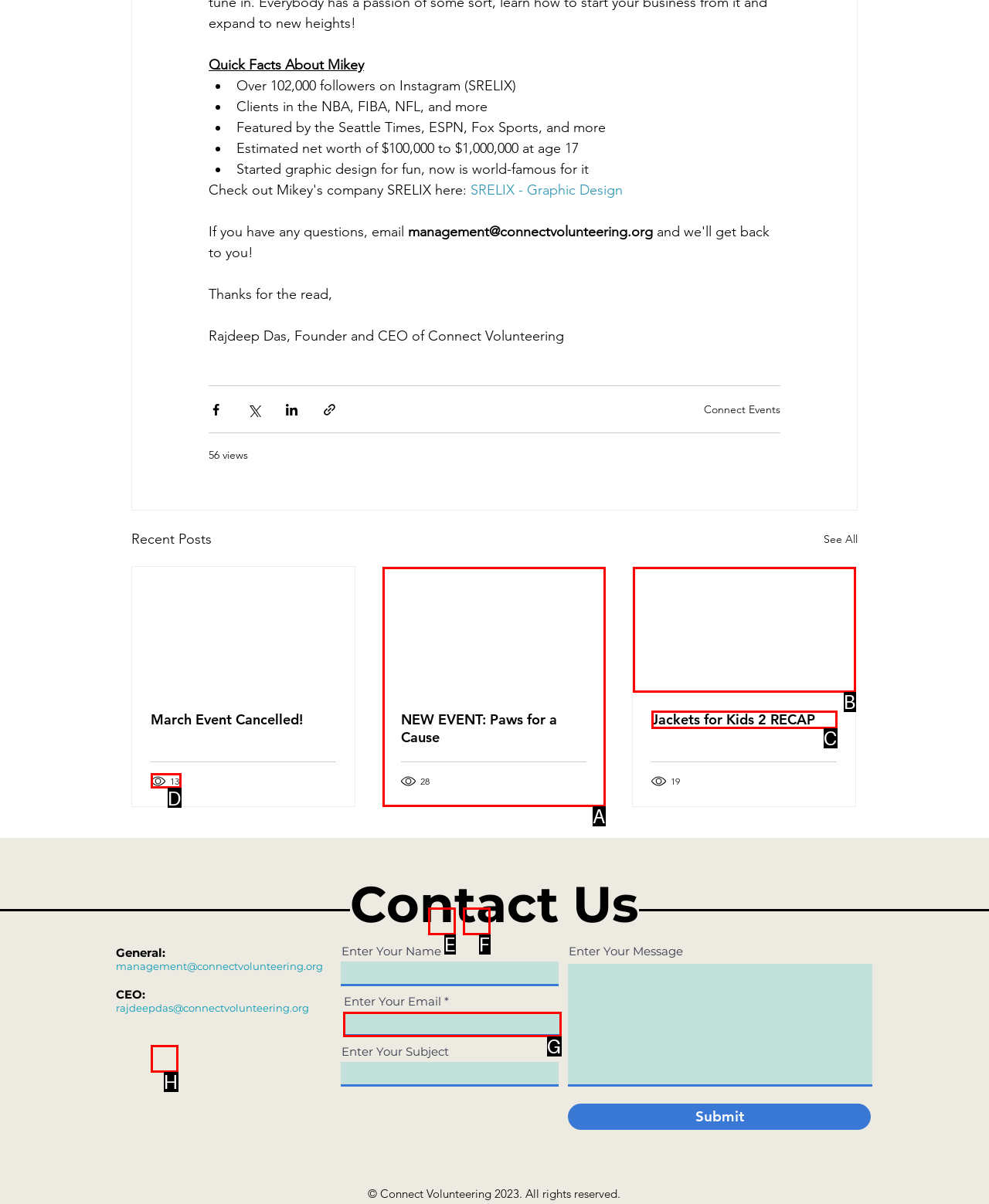Given the description: Jackets for Kids 2 RECAP
Identify the letter of the matching UI element from the options.

C